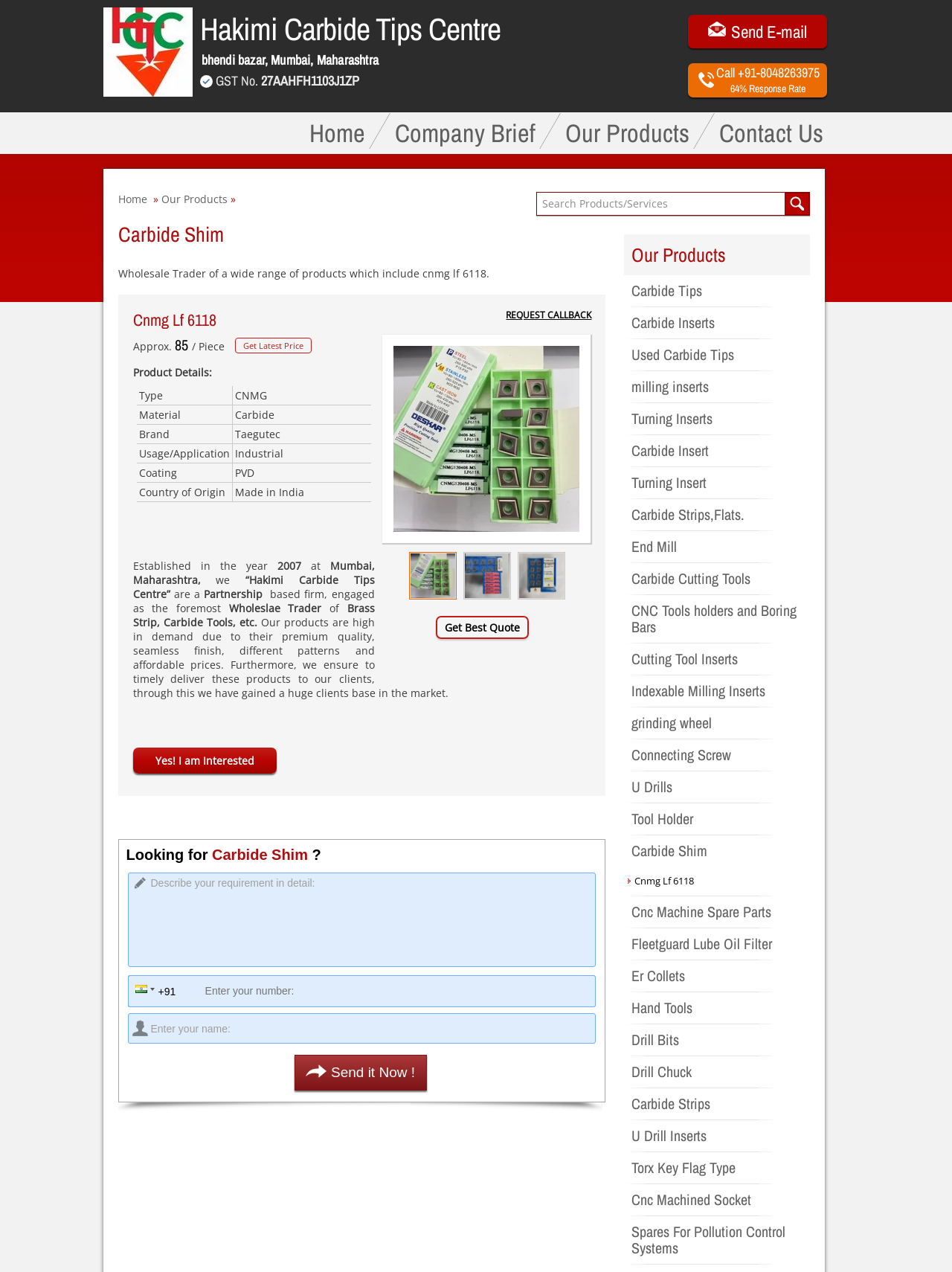Based on the image, give a detailed response to the question: What is the company name?

The company name can be found in the top section of the webpage, where it is written as 'Hakimi Carbide Tips Centre' with an image and a link to the company's profile.